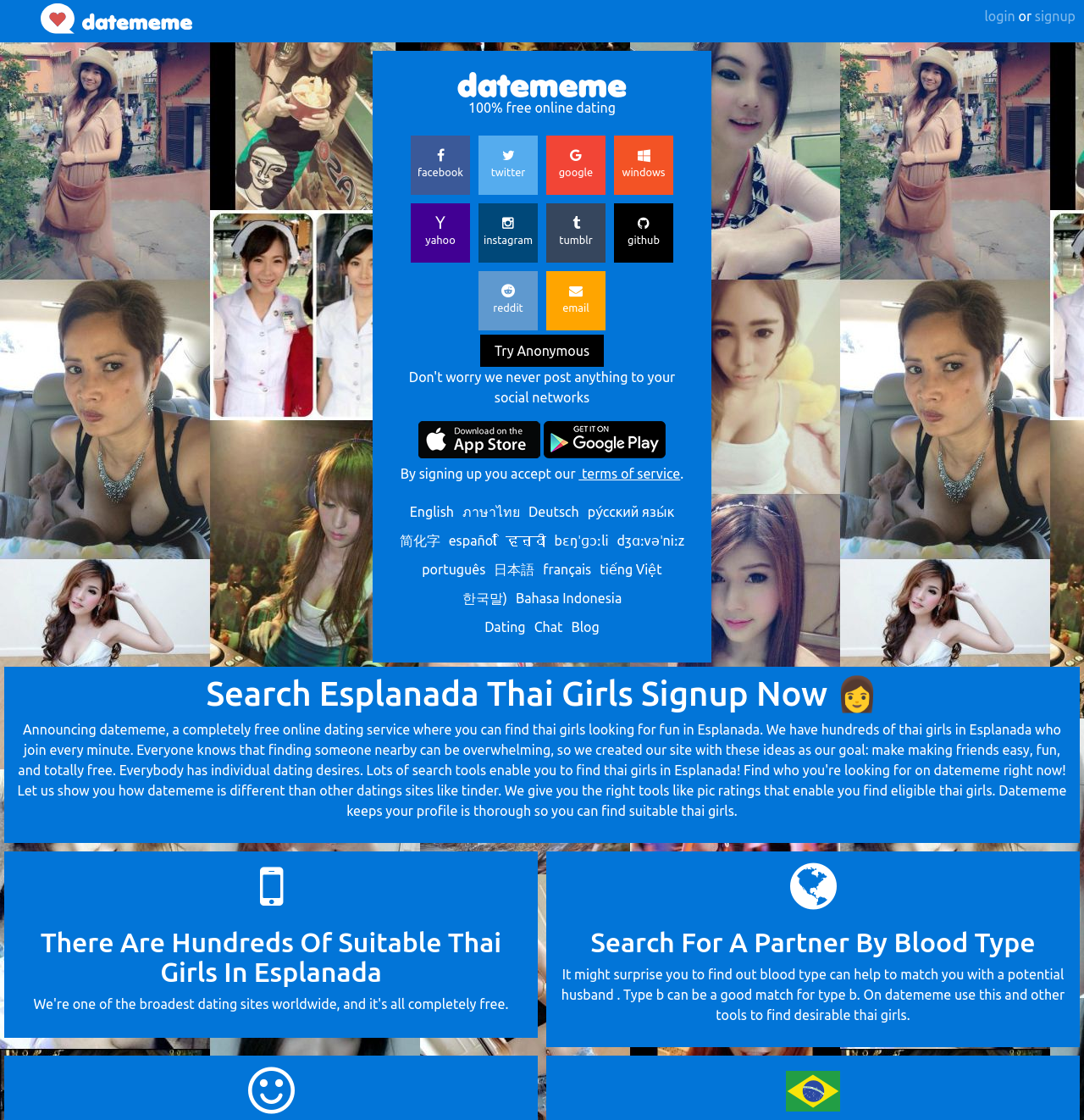Determine the bounding box coordinates for the element that should be clicked to follow this instruction: "contact us". The coordinates should be given as four float numbers between 0 and 1, in the format [left, top, right, bottom].

None